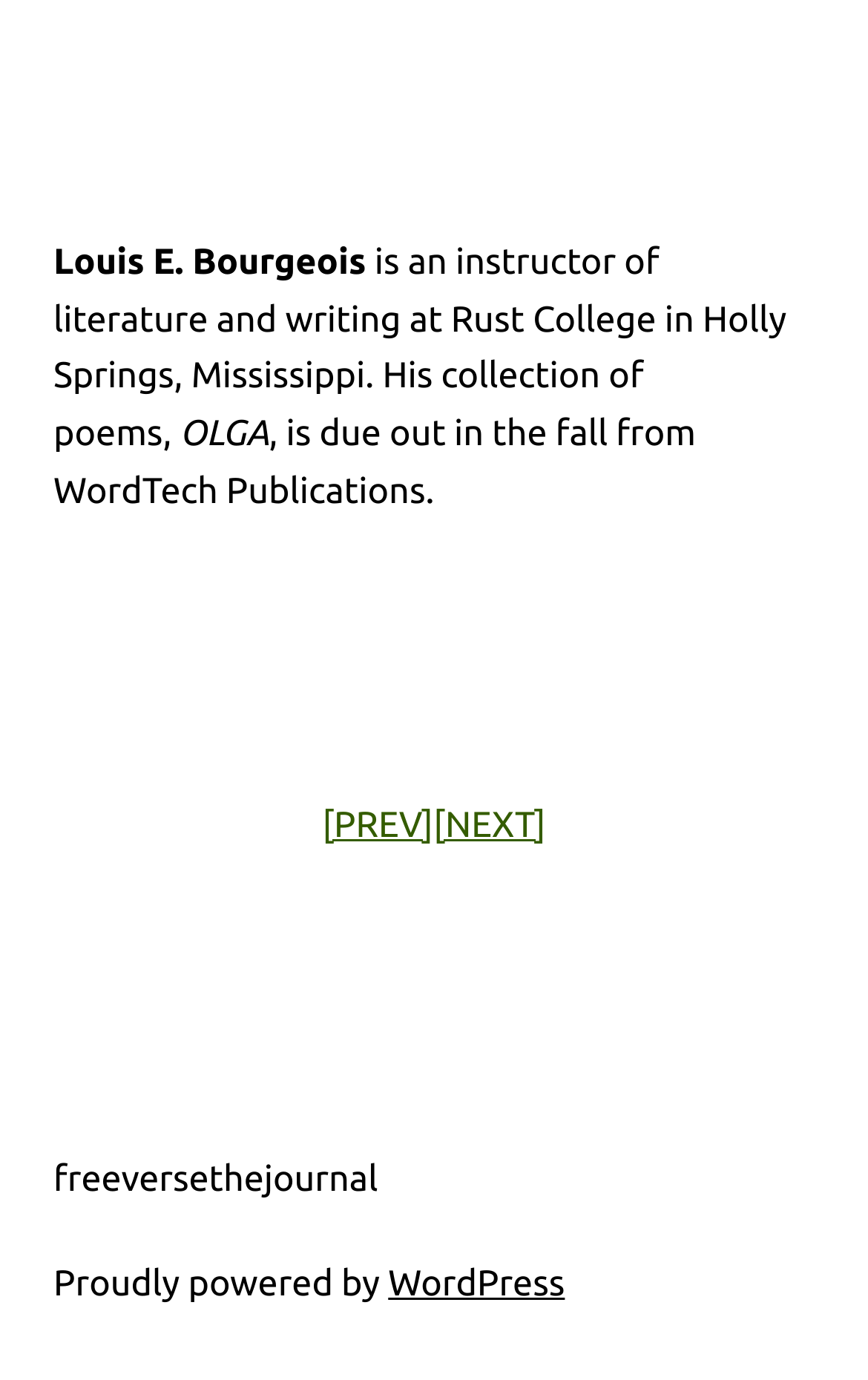Based on the element description [NEXT], identify the bounding box coordinates for the UI element. The coordinates should be in the format (top-left x, top-left y, bottom-right x, bottom-right y) and within the 0 to 1 range.

[0.499, 0.583, 0.629, 0.612]